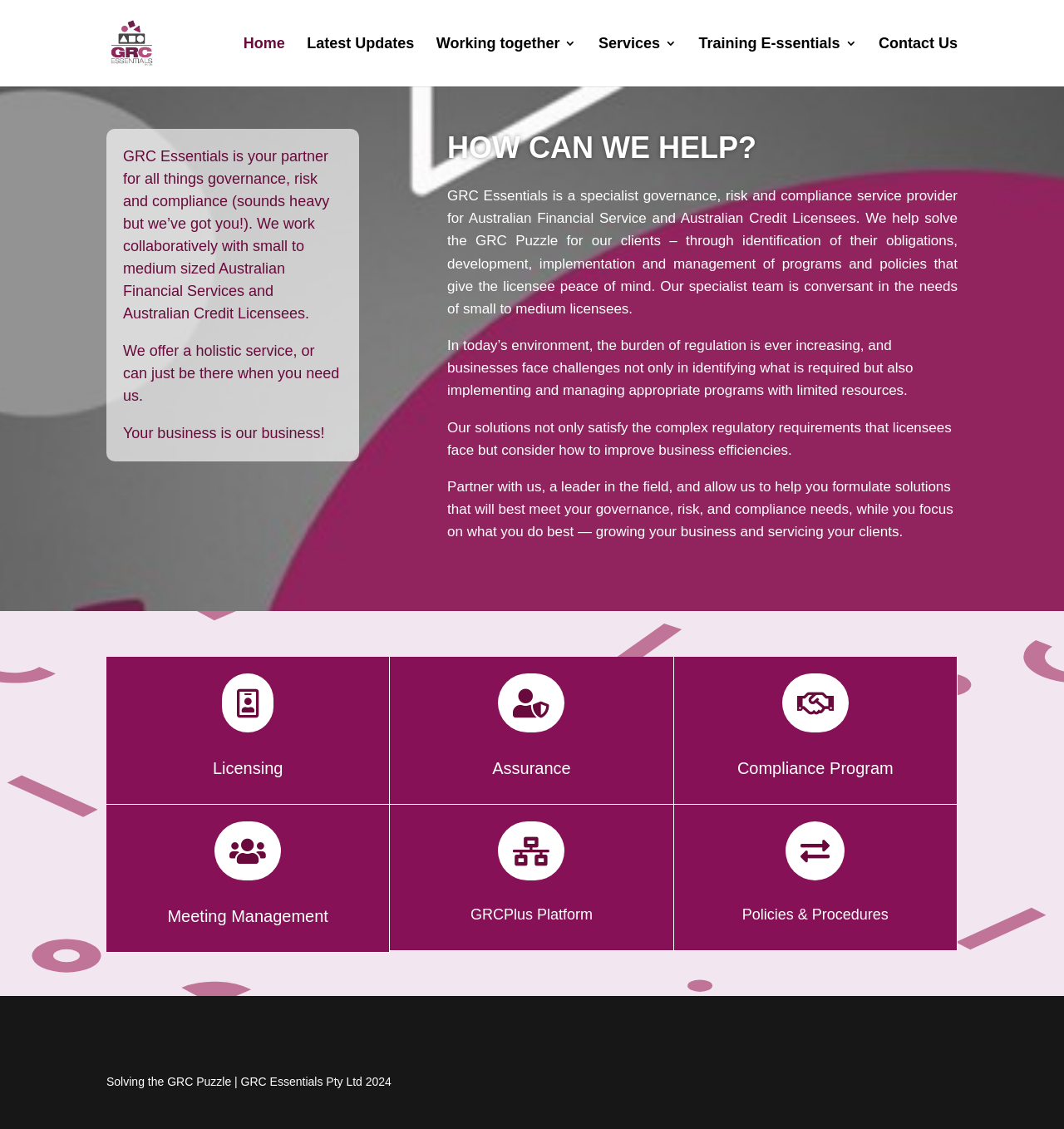What is the focus of GRC Essentials' services?
Kindly answer the question with as much detail as you can.

According to the webpage, GRC Essentials provides services specifically tailored to Australian Financial Service and Australian Credit Licensees, as mentioned in the paragraph that starts with 'GRC Essentials is a specialist governance, risk and compliance service provider...'.